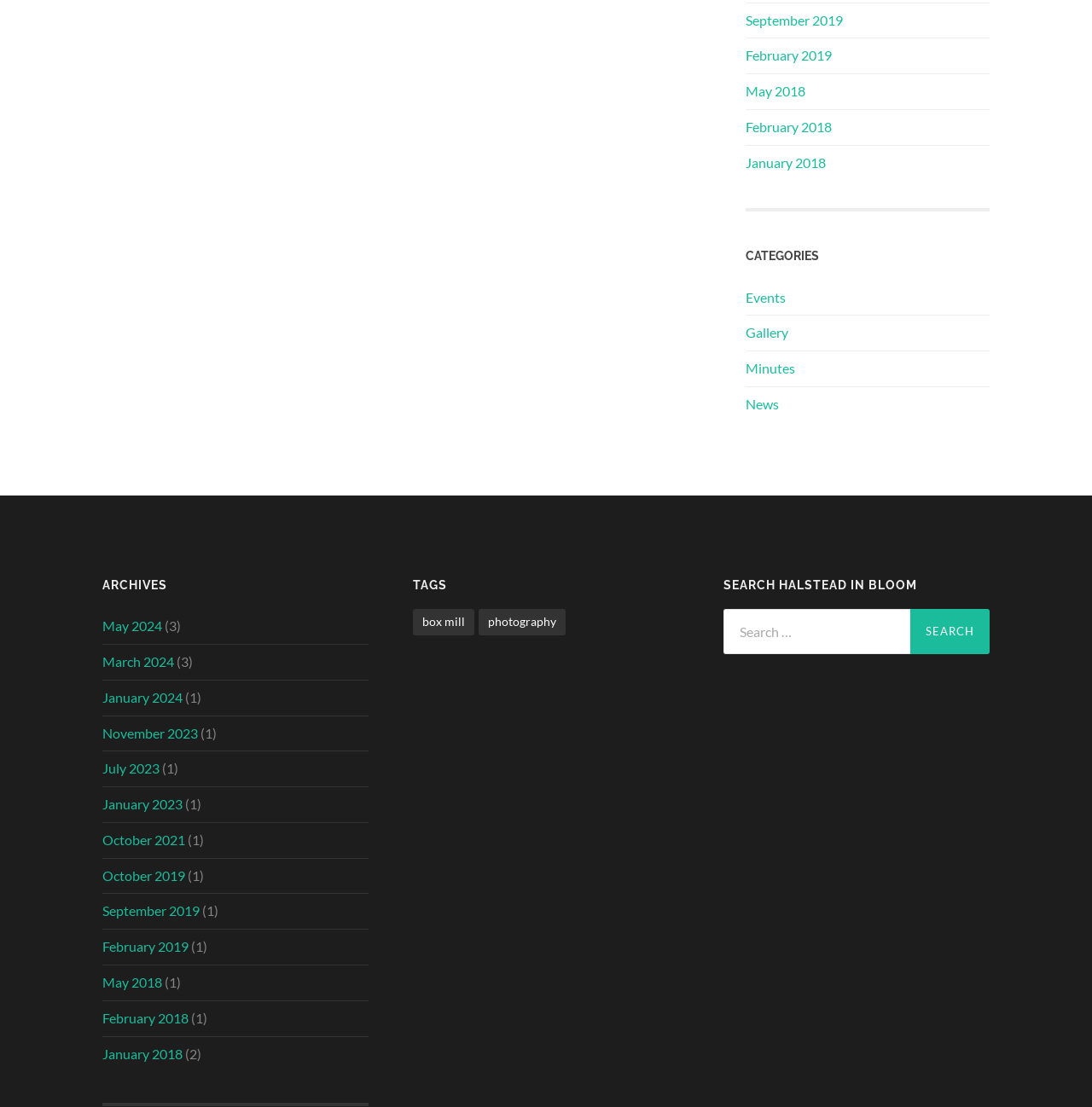Determine the bounding box coordinates for the UI element matching this description: "February 2019".

[0.683, 0.043, 0.762, 0.057]